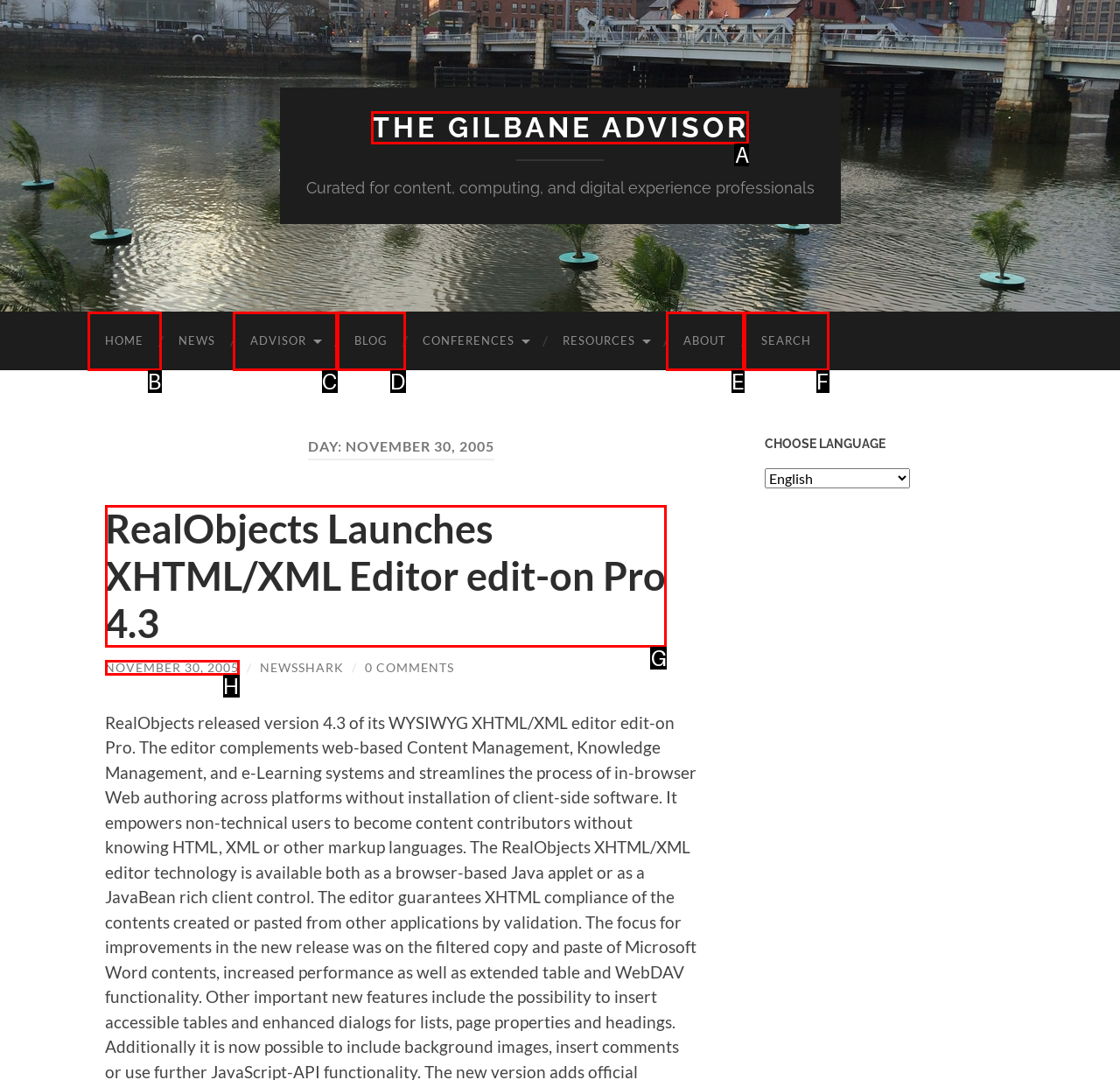Select the letter of the UI element you need to click to complete this task: read about RealObjects Launches XHTML/XML Editor edit-on Pro 4.3.

G